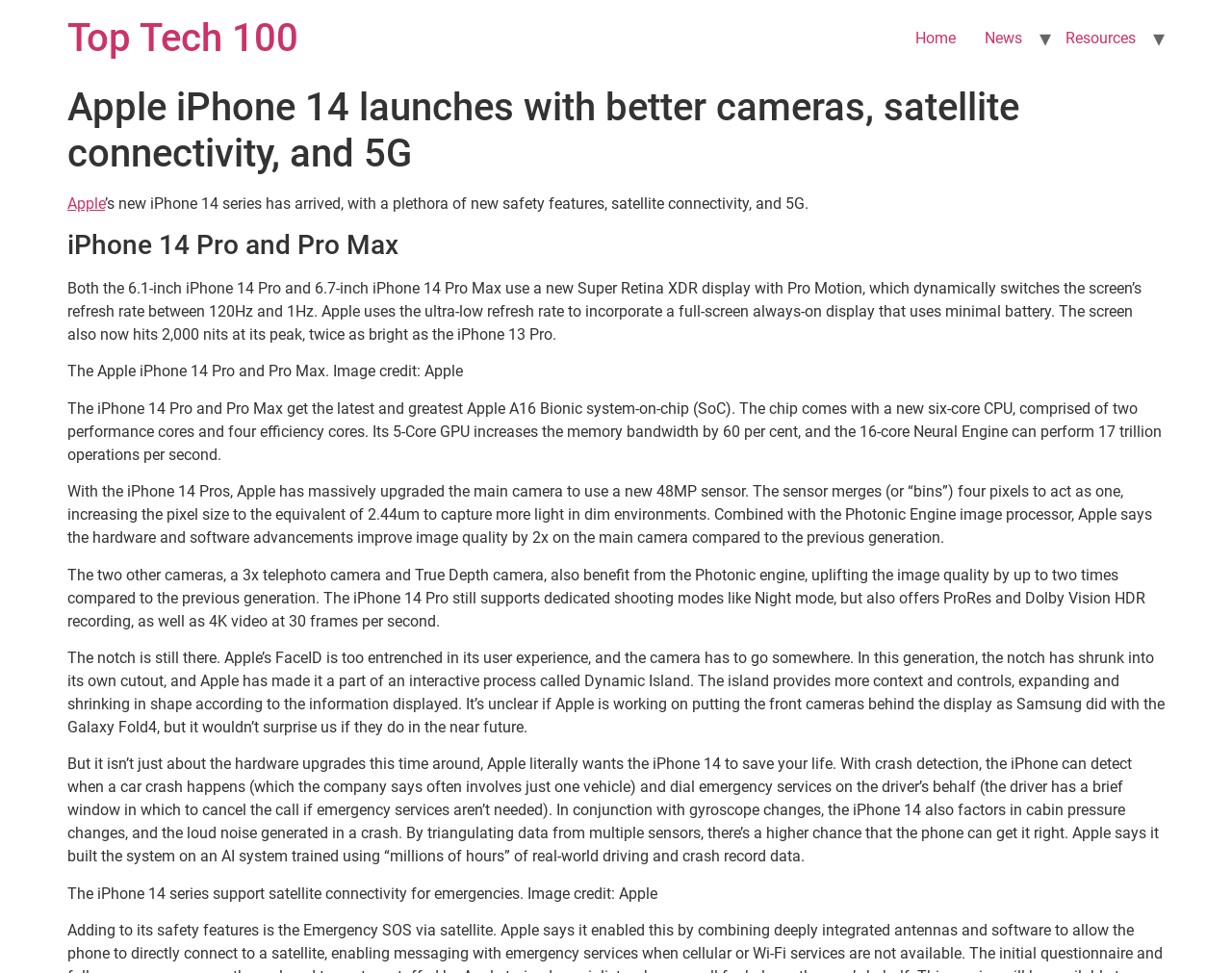Explain the webpage's layout and main content in detail.

The webpage is about the launch of Apple's iPhone 14 series, featuring better cameras, satellite connectivity, and 5G capabilities. At the top, there is a heading "Top Tech 100" with a link to it. Below this, there are three links to "Home", "News", and "Resources" aligned horizontally.

The main content of the webpage is divided into sections, each with a heading. The first section has a heading "Apple iPhone 14 launches with better cameras, satellite connectivity, and 5G" and a brief introduction to the new iPhone series. Below this, there is a link to "Apple" and a paragraph of text describing the new safety features, satellite connectivity, and 5G capabilities of the iPhone 14 series.

The next section has a heading "iPhone 14 Pro and Pro Max" and describes the features of these models, including their displays, processors, and cameras. There are several paragraphs of text and an image of the iPhone 14 Pro and Pro Max, credited to Apple.

The webpage continues to describe the camera upgrades, including a new 48MP sensor, and the Photonic Engine image processor, which improves image quality. There are also details about the telephoto camera, True Depth camera, and video recording capabilities.

Further down, there is a section discussing the notch on the iPhone 14 Pro, which has been shrunk into a cutout and is now part of an interactive process called Dynamic Island. This provides more context and controls, expanding and shrinking in shape according to the information displayed.

The final section describes the crash detection feature, which can detect when a car crash happens and dial emergency services on the driver's behalf. The iPhone 14 series also supports satellite connectivity for emergencies, with an image credited to Apple.